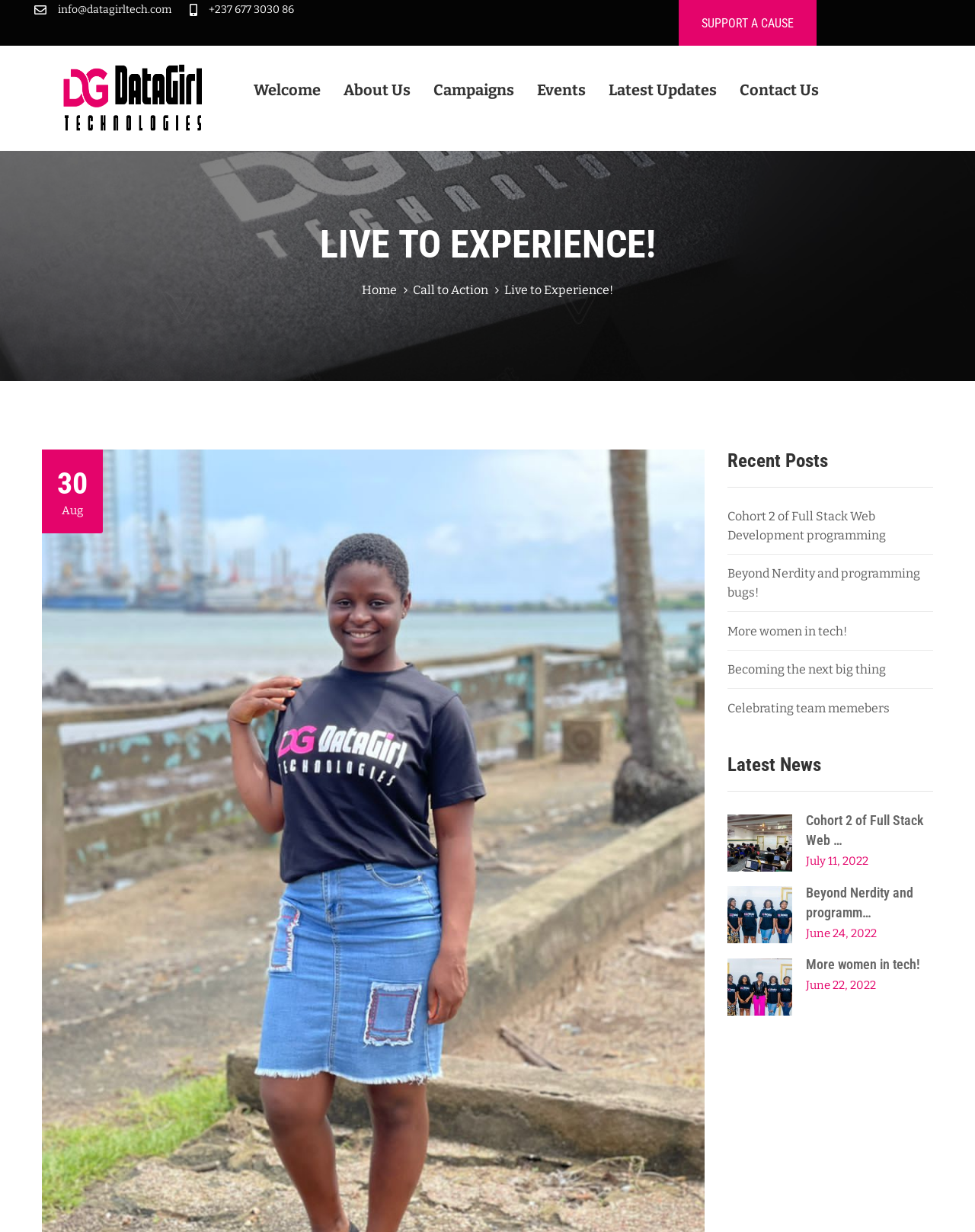Reply to the question with a single word or phrase:
What is the name of the organization?

Data Girl Tech